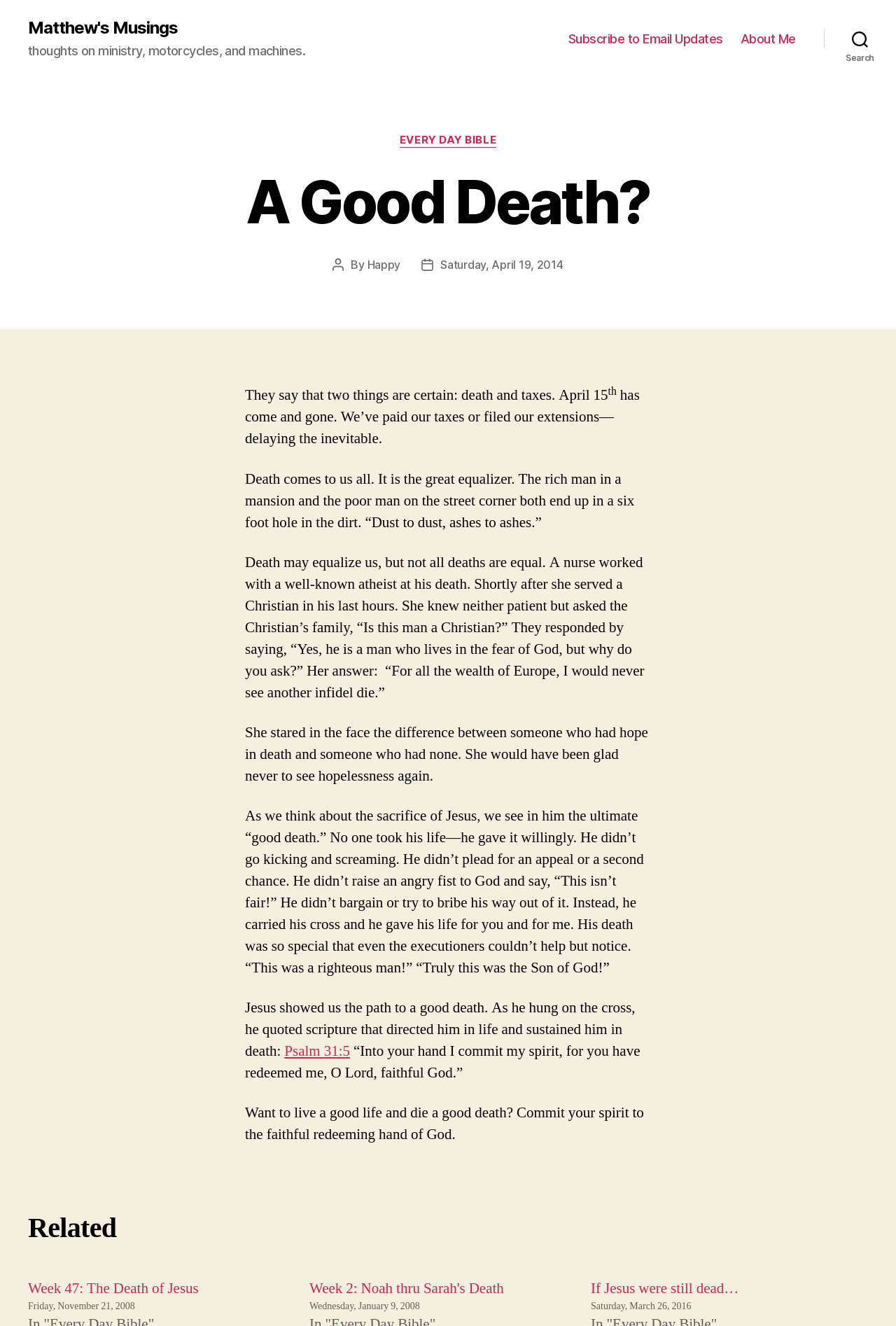Please find the bounding box for the UI element described by: "Subscribe to Email Updates".

[0.634, 0.024, 0.807, 0.035]